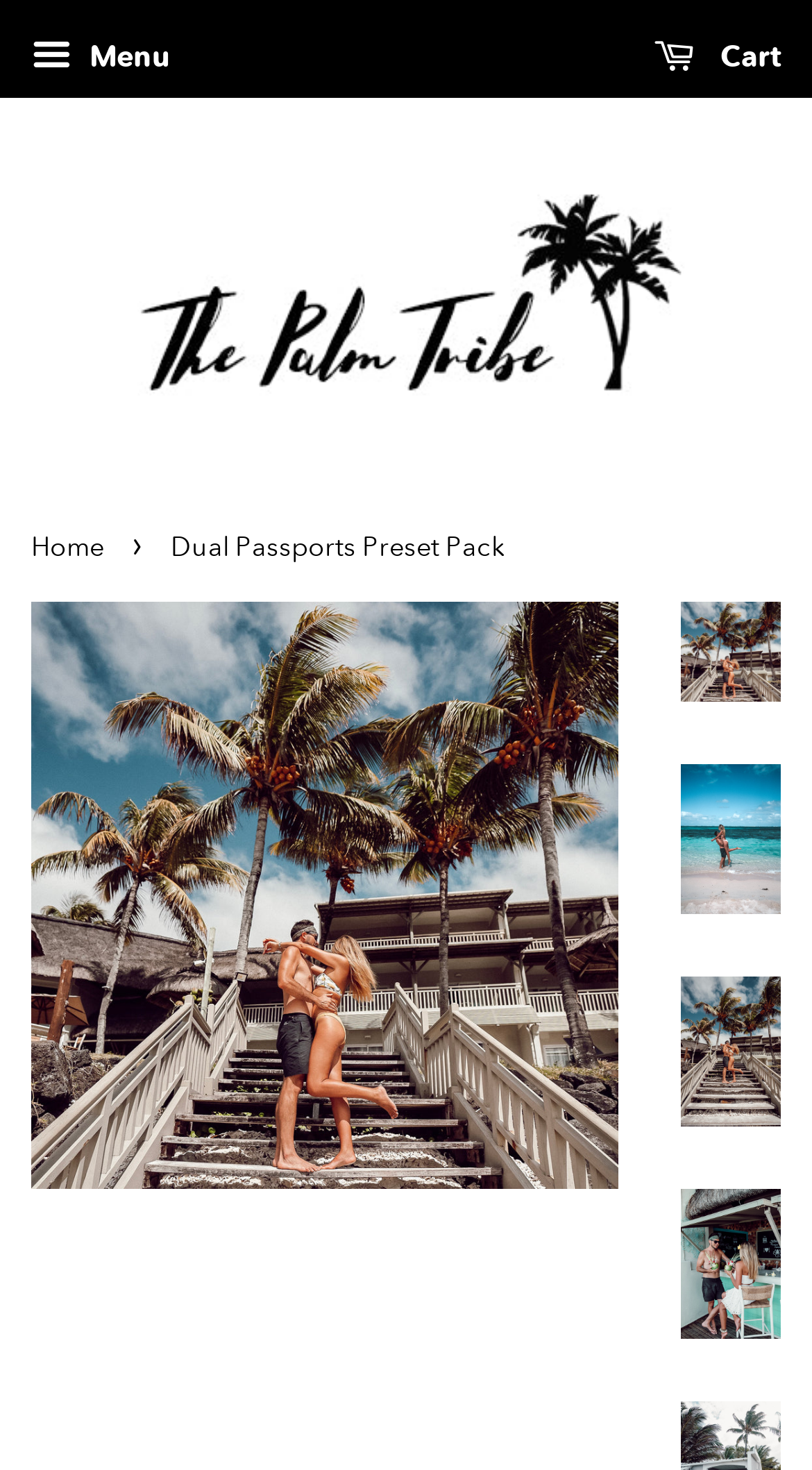Extract the bounding box coordinates of the UI element described by: "alt="The Palm Tribe"". The coordinates should include four float numbers ranging from 0 to 1, e.g., [left, top, right, bottom].

[0.038, 0.124, 0.962, 0.279]